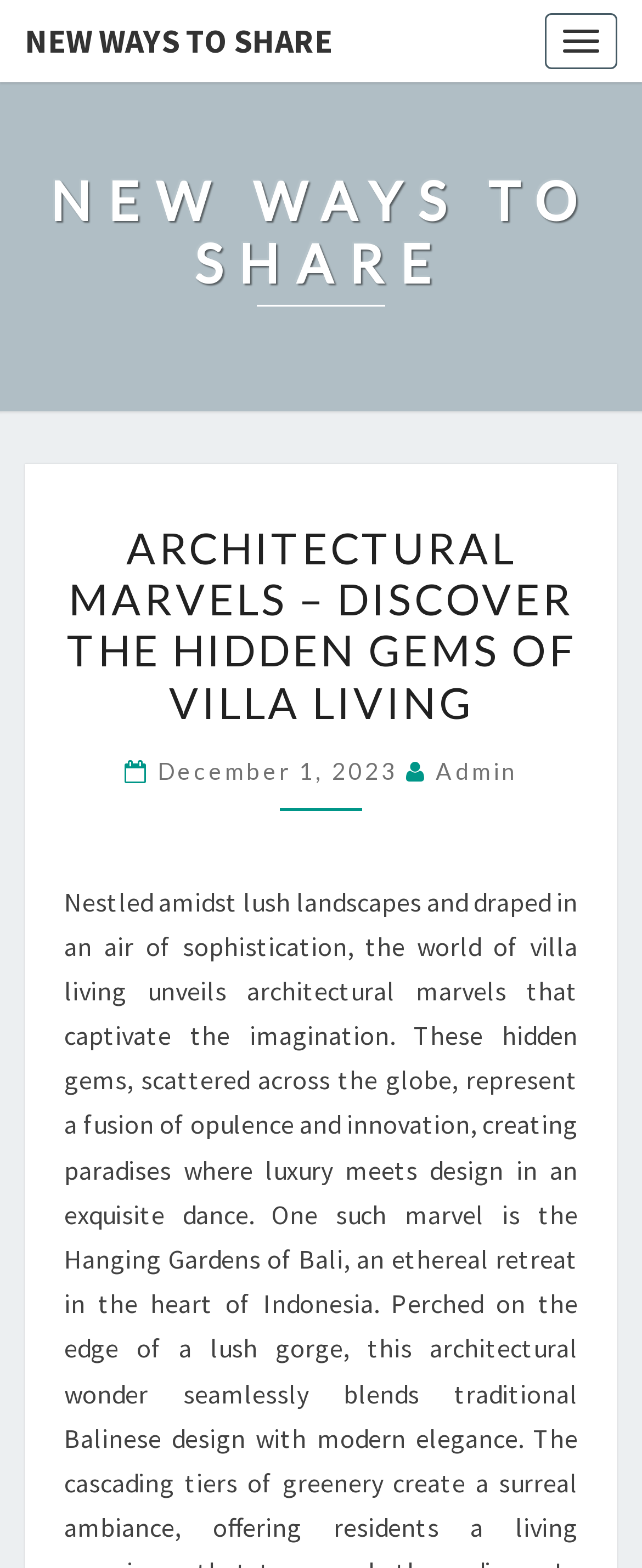How many navigation links are present at the top?
Using the image as a reference, answer the question in detail.

I counted the number of navigation links at the top of the webpage by looking at the elements with type 'link'. I found two links, one with the text 'NEW WAYS TO SHARE' and another with the same text. Therefore, there are two navigation links at the top.